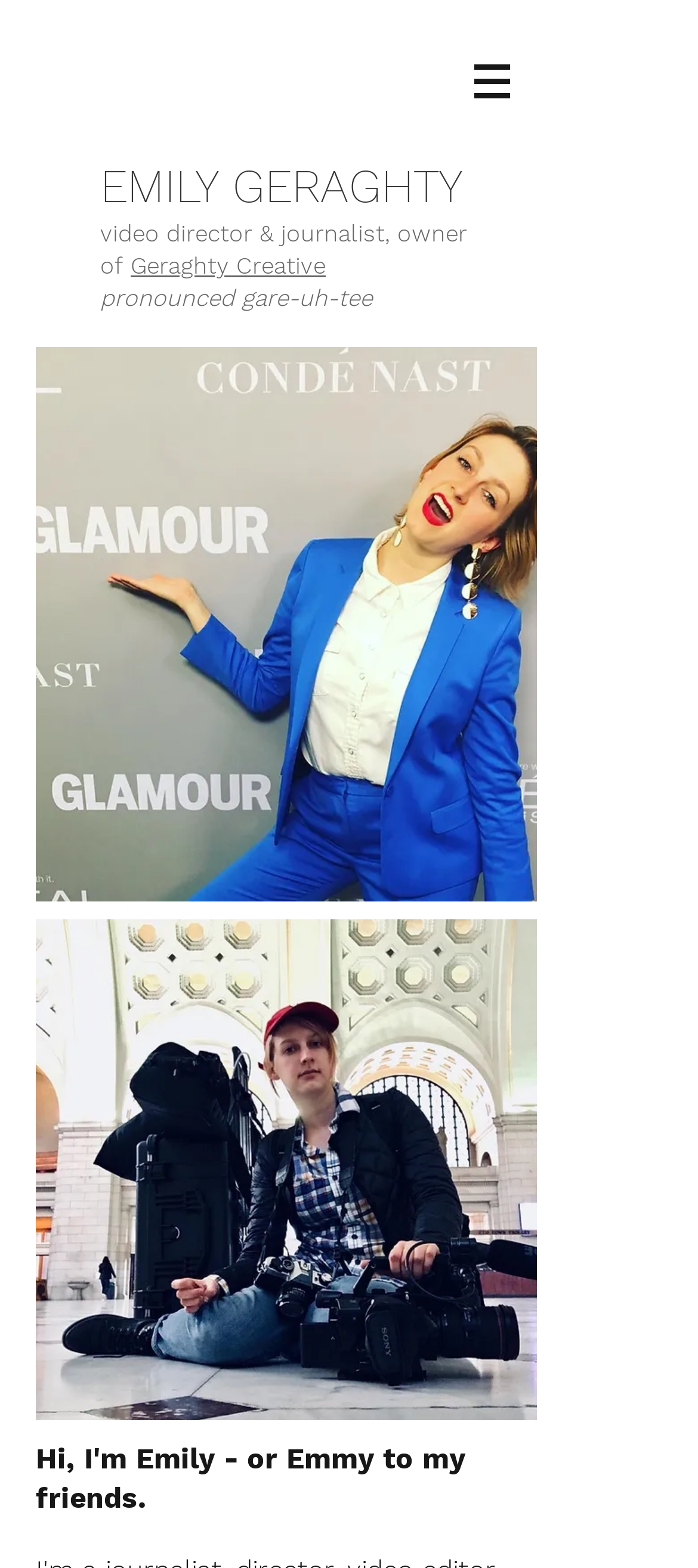What is the image on the webpage?
Provide a detailed and well-explained answer to the question.

The image on the webpage is described as 'me with cam.jpg', which suggests that it is a photo of Emily Geraghty with a camera.